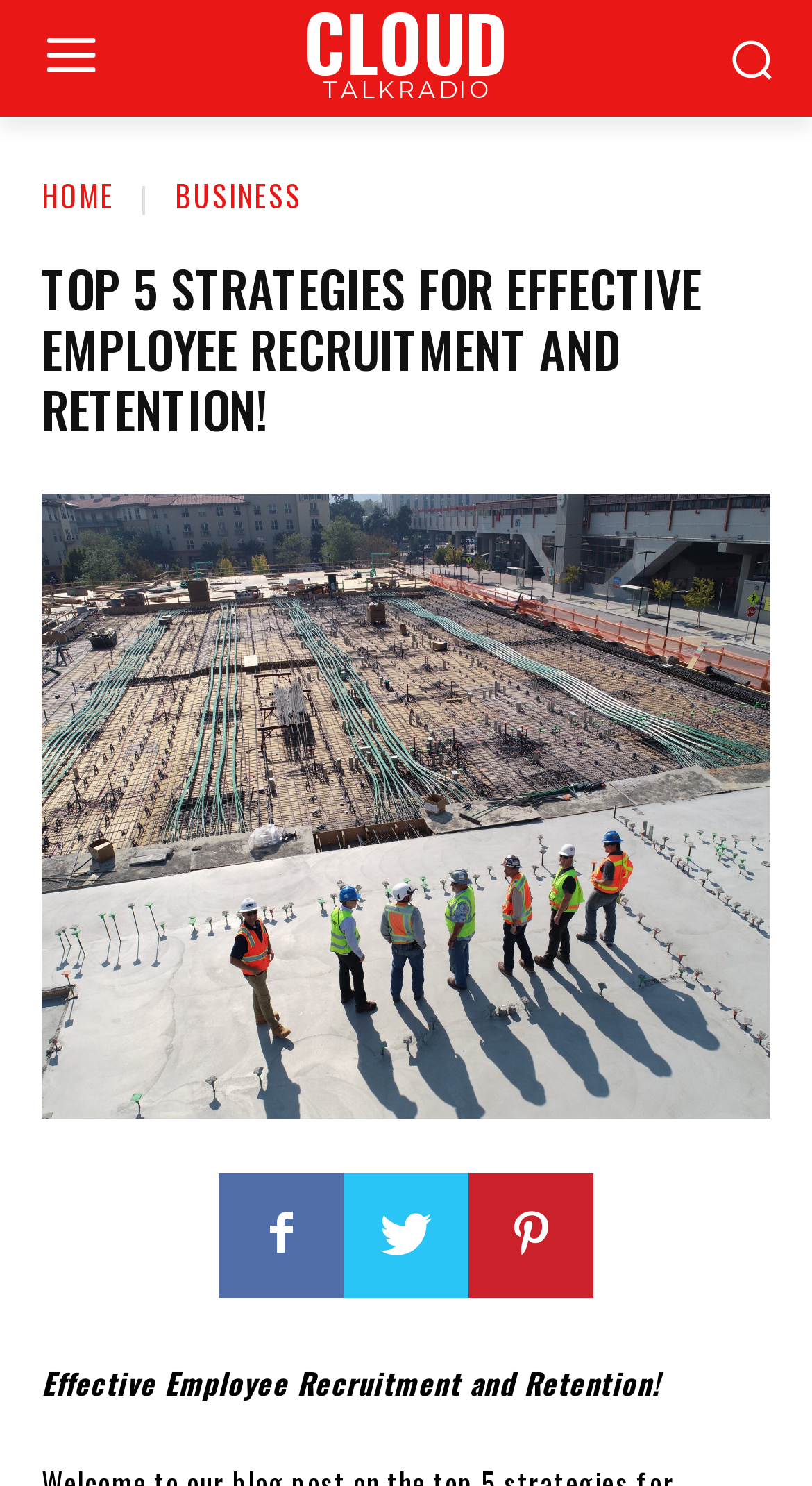Give a detailed account of the webpage's layout and content.

The webpage is a blog post titled "Top 5 Strategies for Effective Employee Recruitment and Retention!" from Cloud Talk Radio. At the top left of the page, there is a link to the website's homepage labeled "HOME", followed by a link to the "BUSINESS" section. 

To the right of these links, there is a logo image of Cloud Talk Radio. Below these elements, the main title of the blog post "TOP 5 STRATEGIES FOR EFFECTIVE EMPLOYEE RECRUITMENT AND RETENTION!" is prominently displayed as a heading. 

At the bottom of the page, there are three social media links represented by icons, and a static text "Effective Employee Recruitment and Retention!" which seems to be a summary or a subtitle of the blog post.